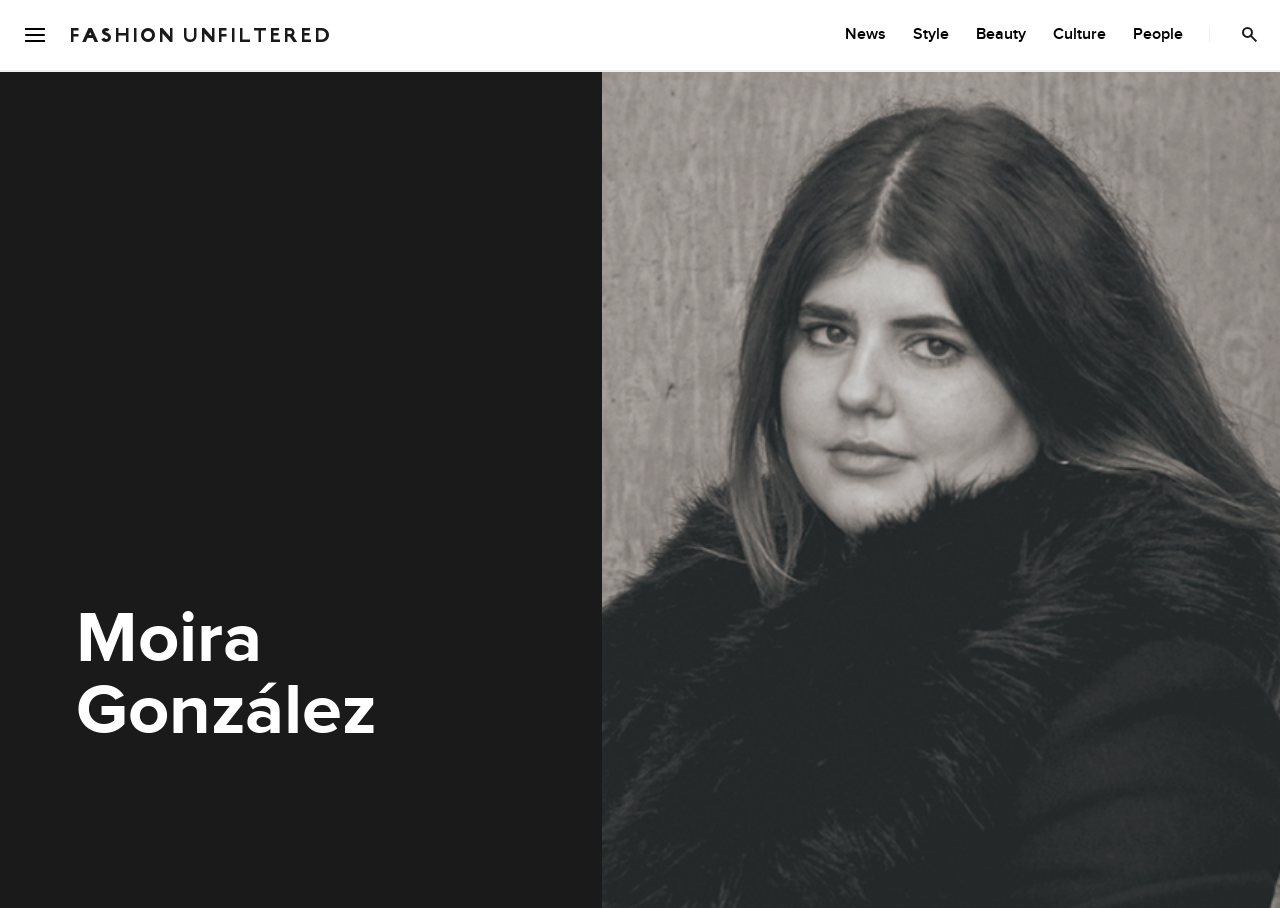Provide a thorough and detailed response to the question by examining the image: 
Is there a button to share content?

I found a button element with the text 'Share' located at the top-right corner of the page, which indicates that there is a button to share content.